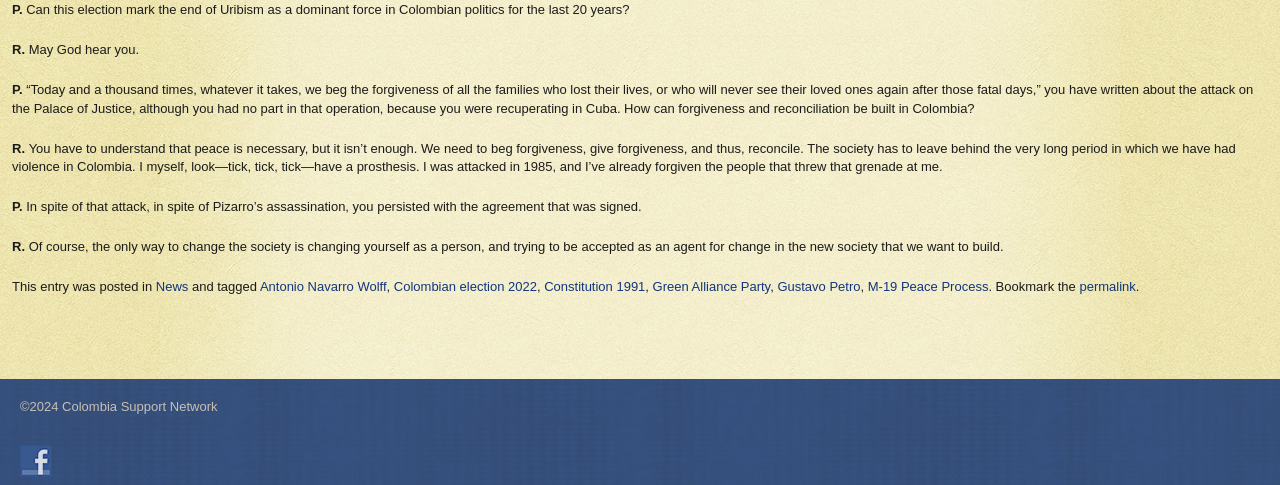From the given element description: "Gustavo Petro", find the bounding box for the UI element. Provide the coordinates as four float numbers between 0 and 1, in the order [left, top, right, bottom].

[0.607, 0.576, 0.672, 0.607]